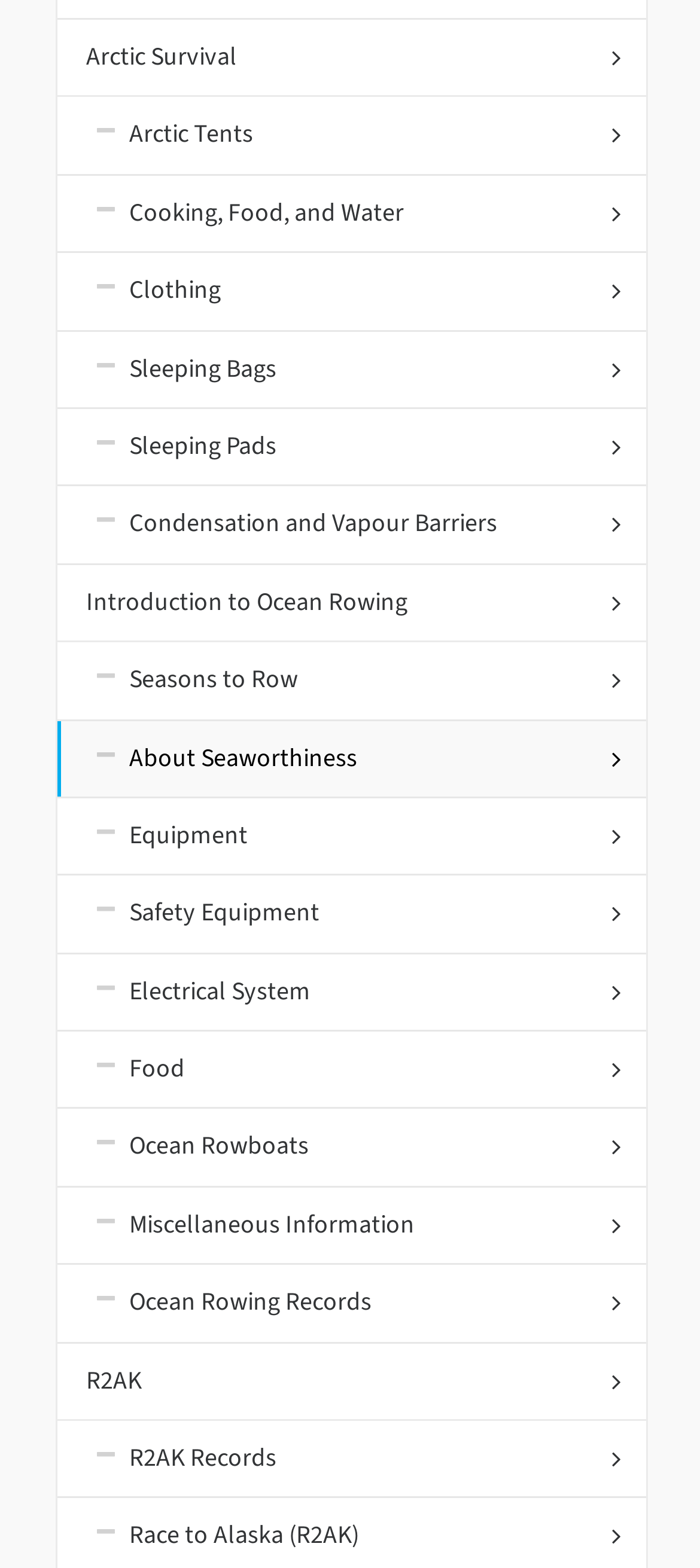Please respond to the question with a concise word or phrase:
How many topics are related to Sleeping?

2